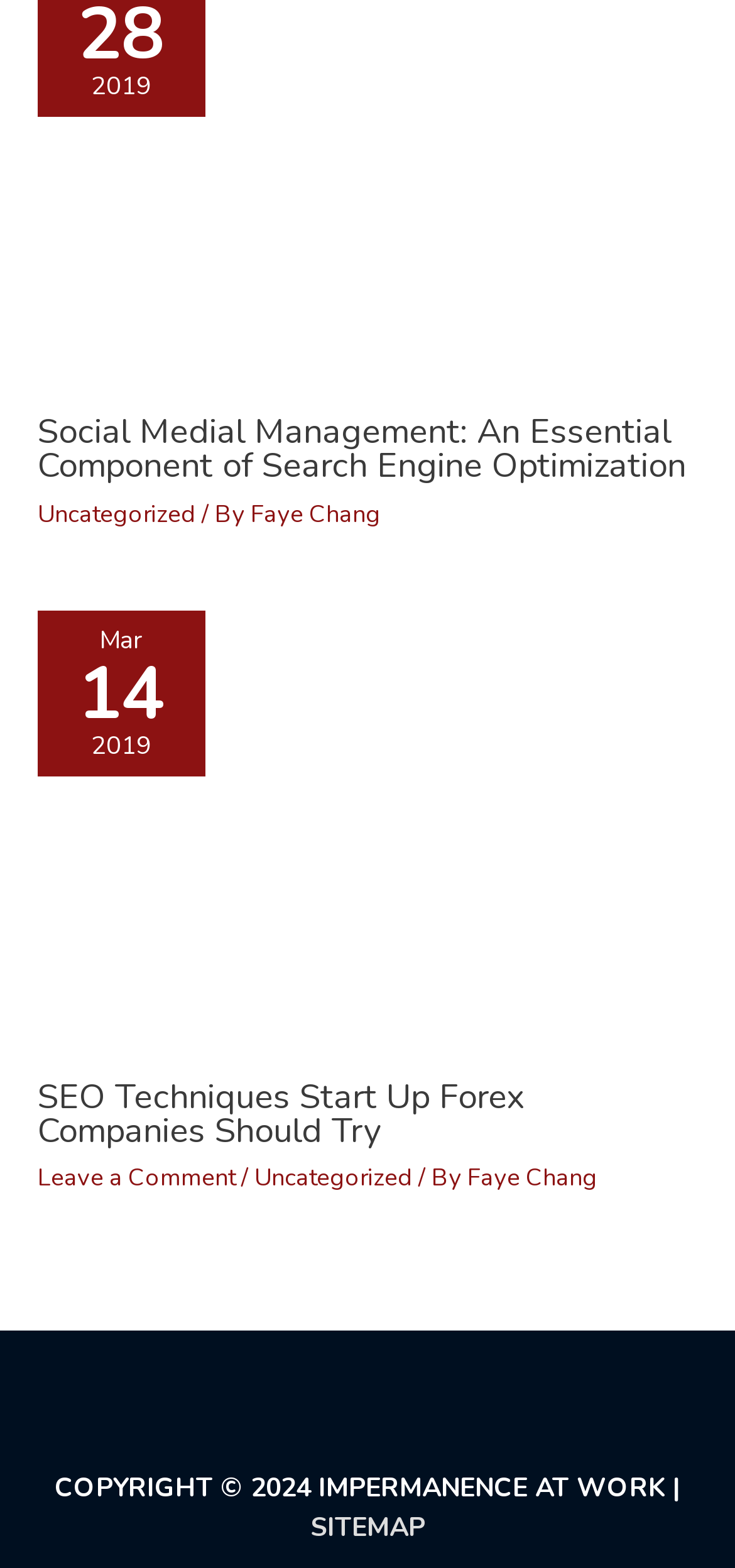Provide a one-word or brief phrase answer to the question:
What is the copyright year of this webpage?

2024